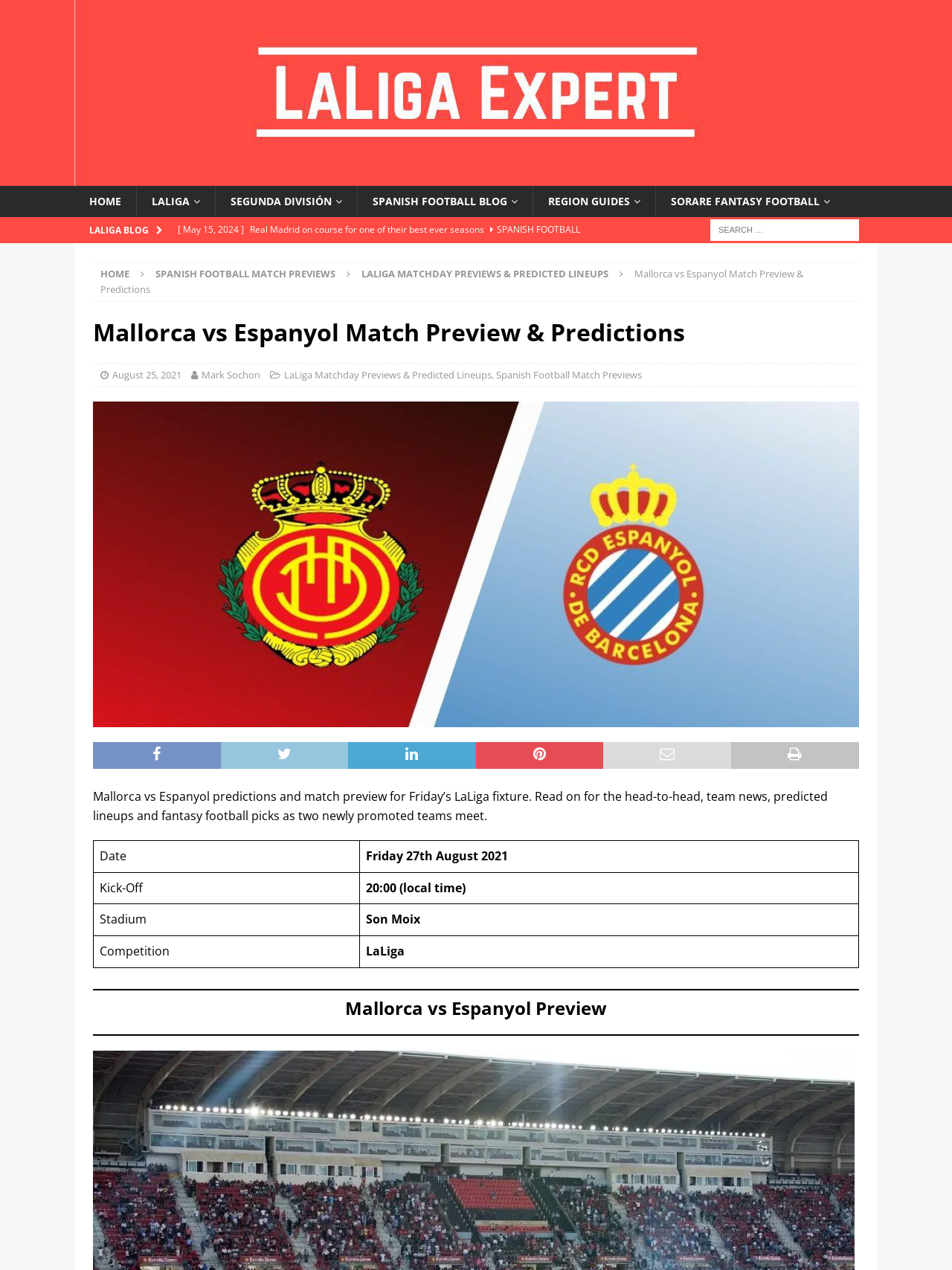Who is the author of the match preview?
Please provide a single word or phrase as your answer based on the screenshot.

Mark Sochon